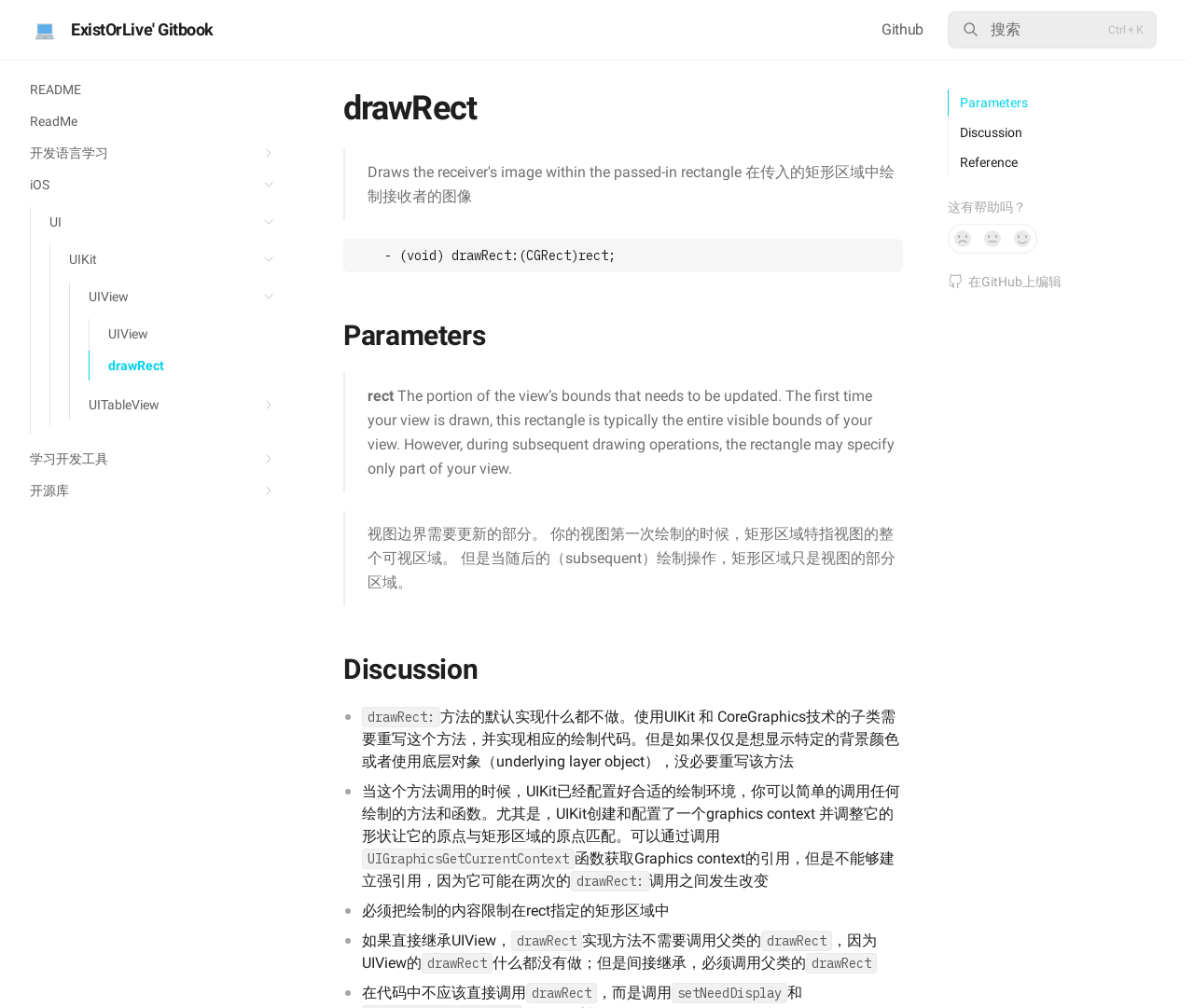Please identify the coordinates of the bounding box for the clickable region that will accomplish this instruction: "Click the '是的，很有帮助！' button".

[0.844, 0.222, 0.869, 0.252]